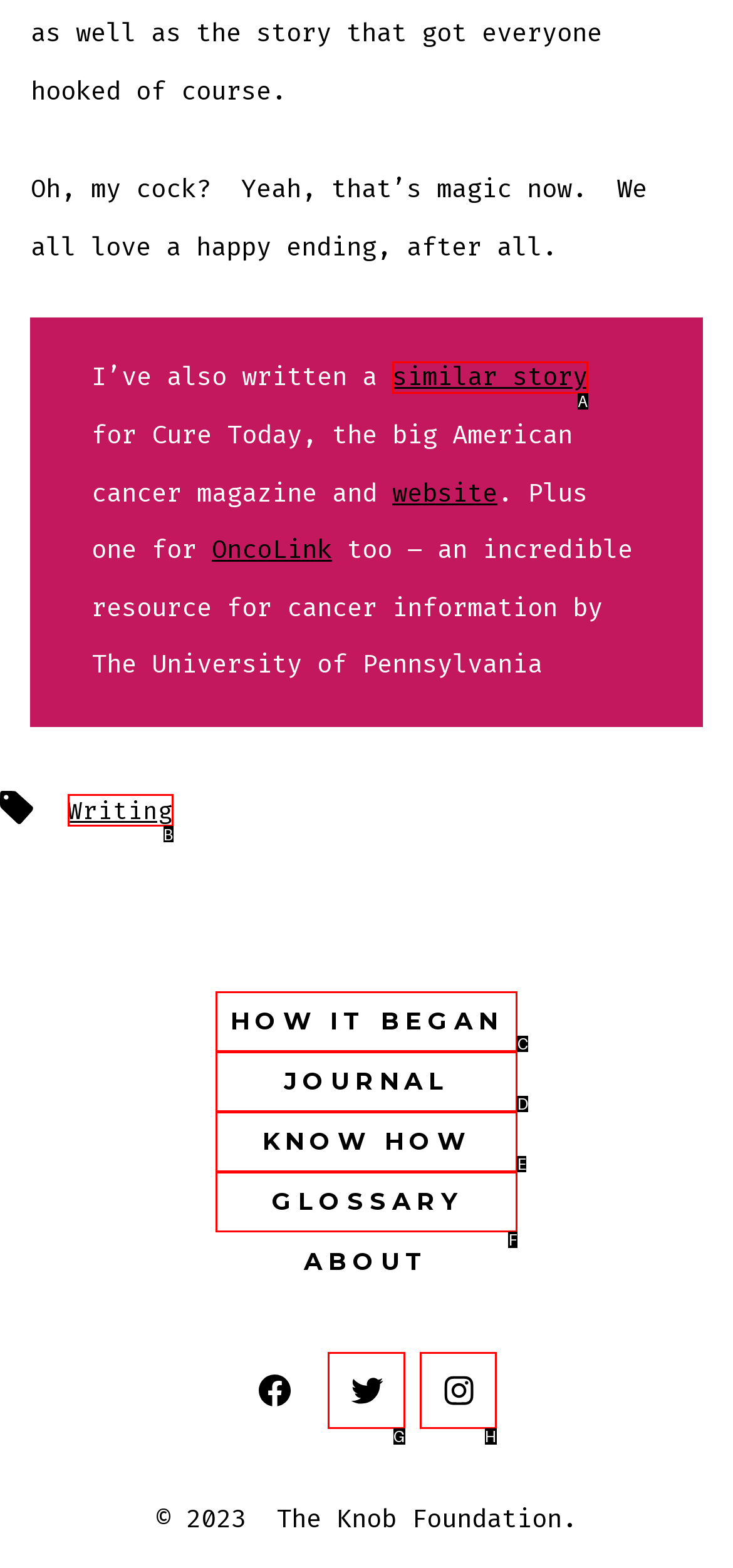Using the description: Journal
Identify the letter of the corresponding UI element from the choices available.

D